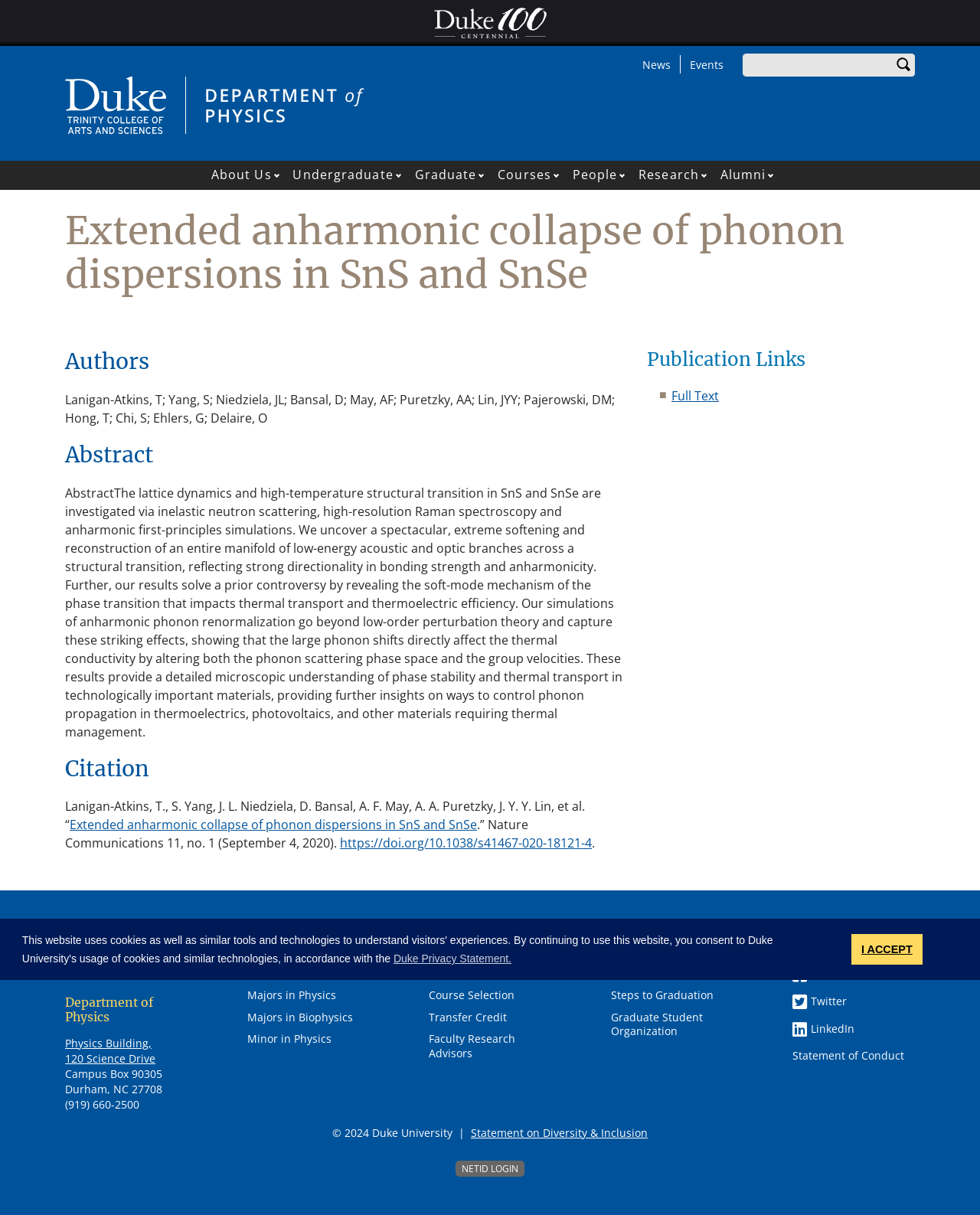Please determine the bounding box coordinates of the element's region to click in order to carry out the following instruction: "Learn more about cookies". The coordinates should be four float numbers between 0 and 1, i.e., [left, top, right, bottom].

[0.402, 0.781, 0.522, 0.796]